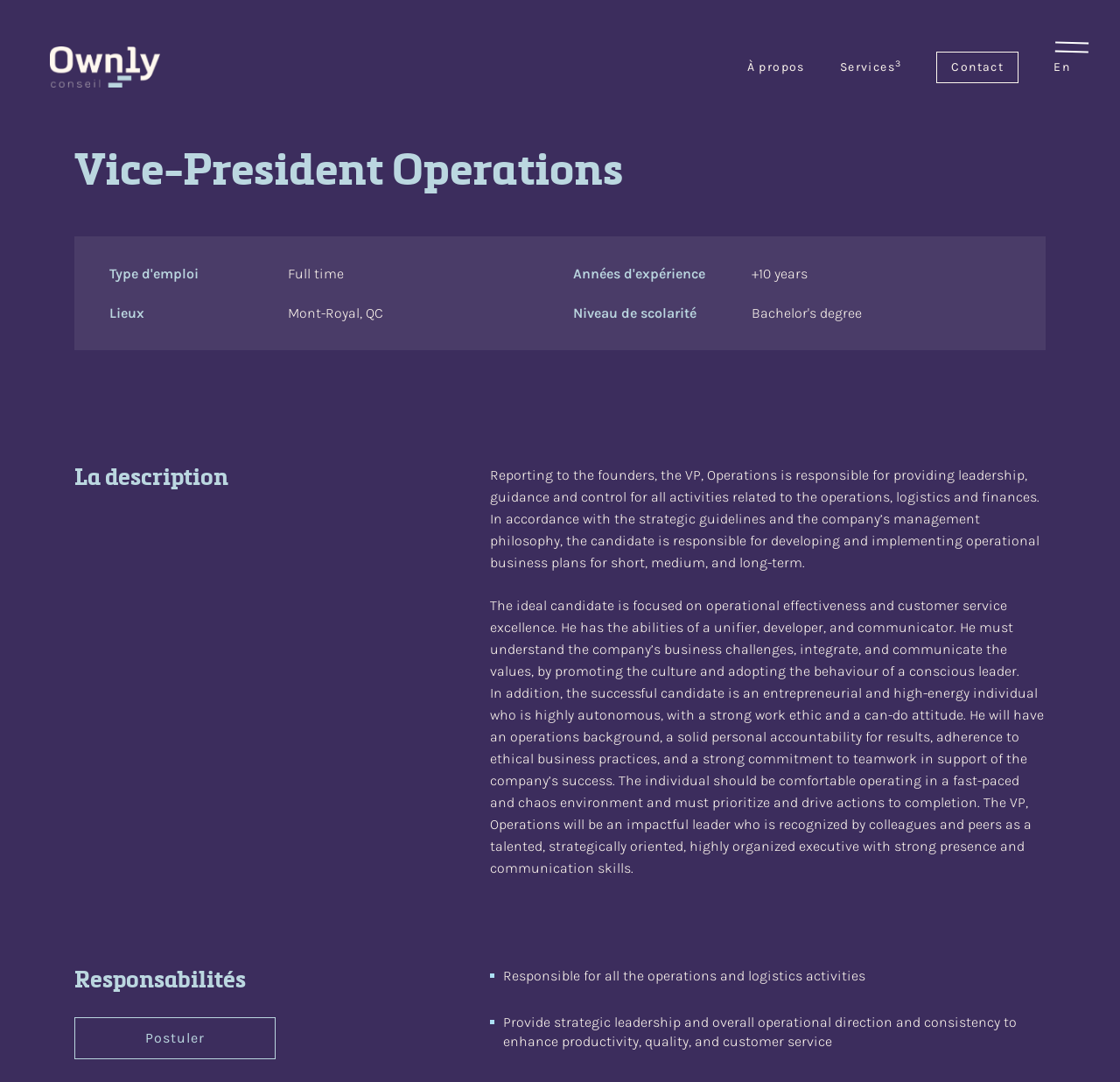What is the minimum years of experience required for the job?
Please answer the question with a detailed response using the information from the screenshot.

The minimum years of experience required for the job is mentioned in the 'Années d'expérience' section, which is a heading element, and the corresponding StaticText element indicates that the minimum years of experience required is '+10 years'.